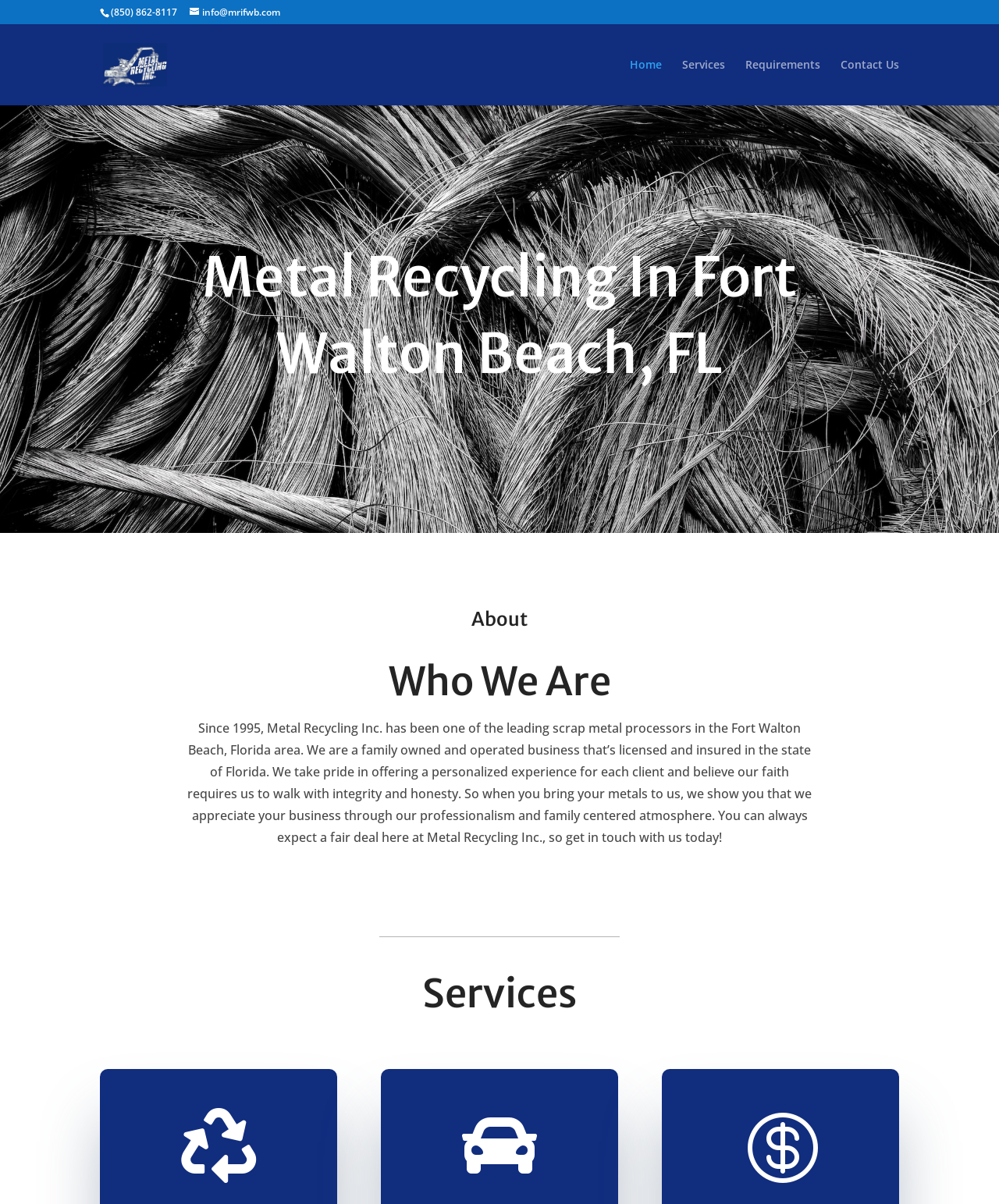What is the type of business Metal Recycling Inc. operates?
Please answer the question with a detailed response using the information from the screenshot.

I inferred this by reading the static text element with the bounding box coordinates [0.188, 0.597, 0.812, 0.702] which describes the business as 'one of the leading scrap metal processors in the Fort Walton Beach, Florida area'.